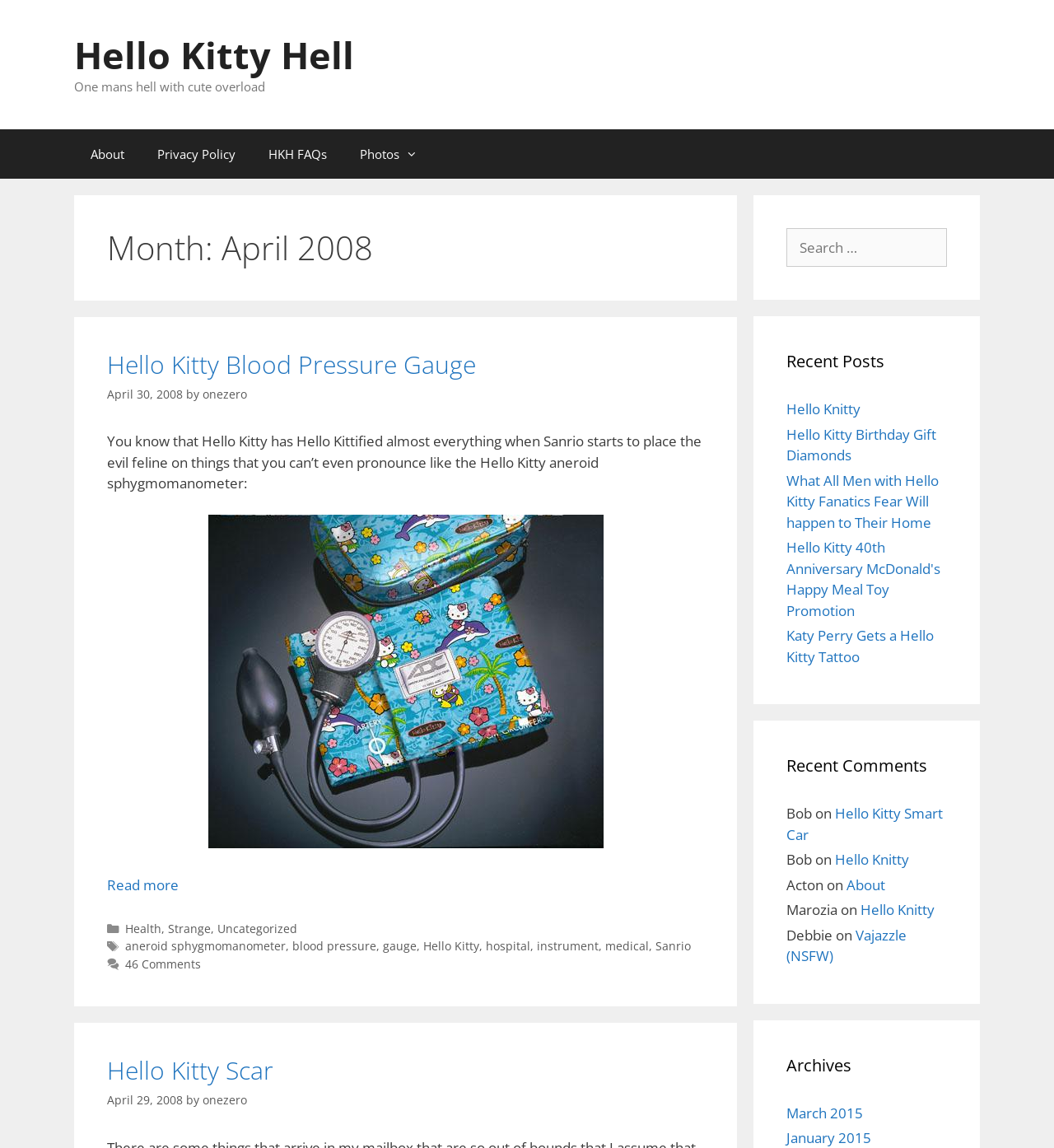Please identify the bounding box coordinates of the element I need to click to follow this instruction: "View Hello Kitty Scar post".

[0.102, 0.917, 0.259, 0.947]